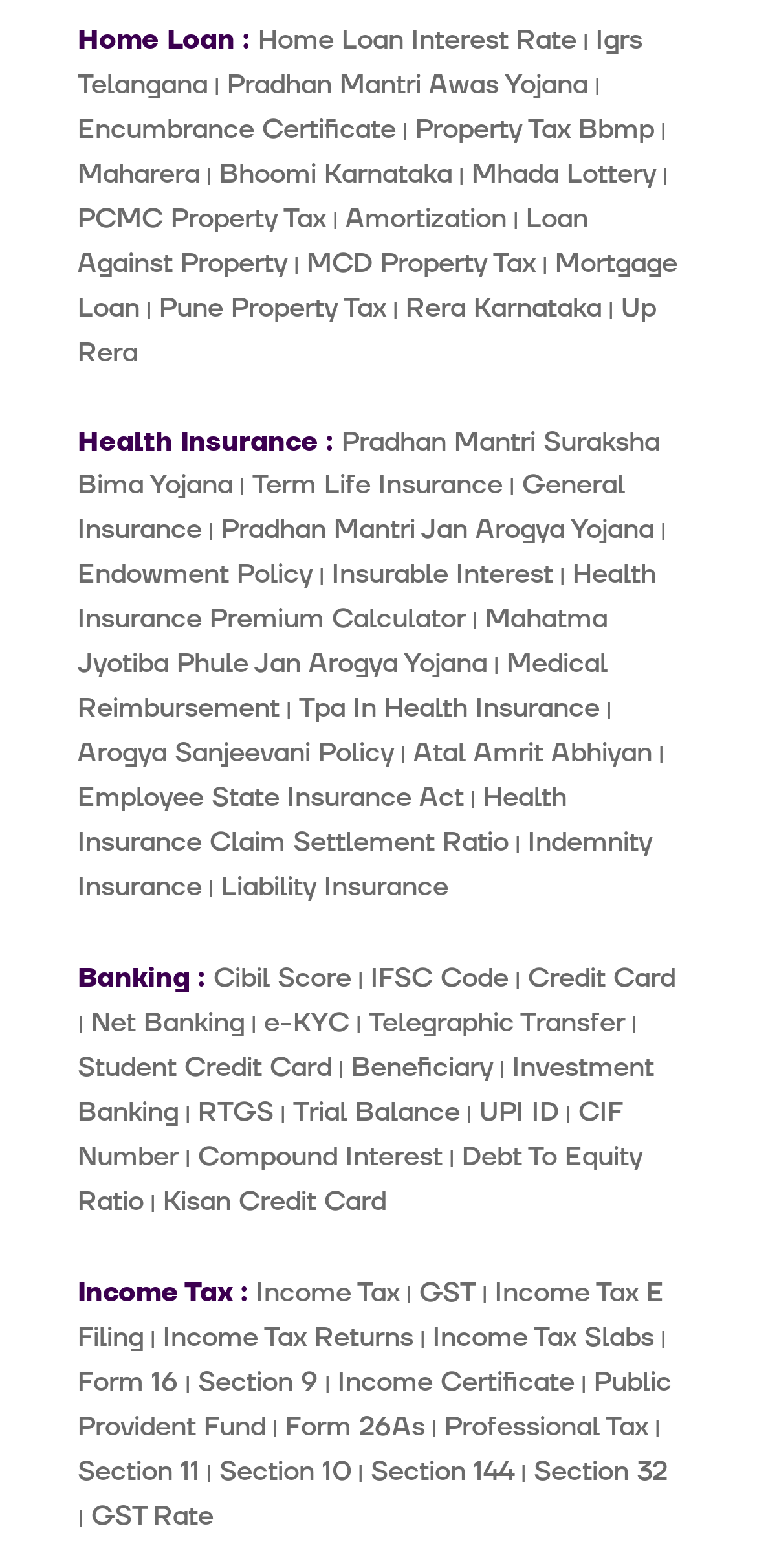Determine the bounding box coordinates of the target area to click to execute the following instruction: "Click on Home Loan Interest Rate."

[0.341, 0.014, 0.787, 0.037]